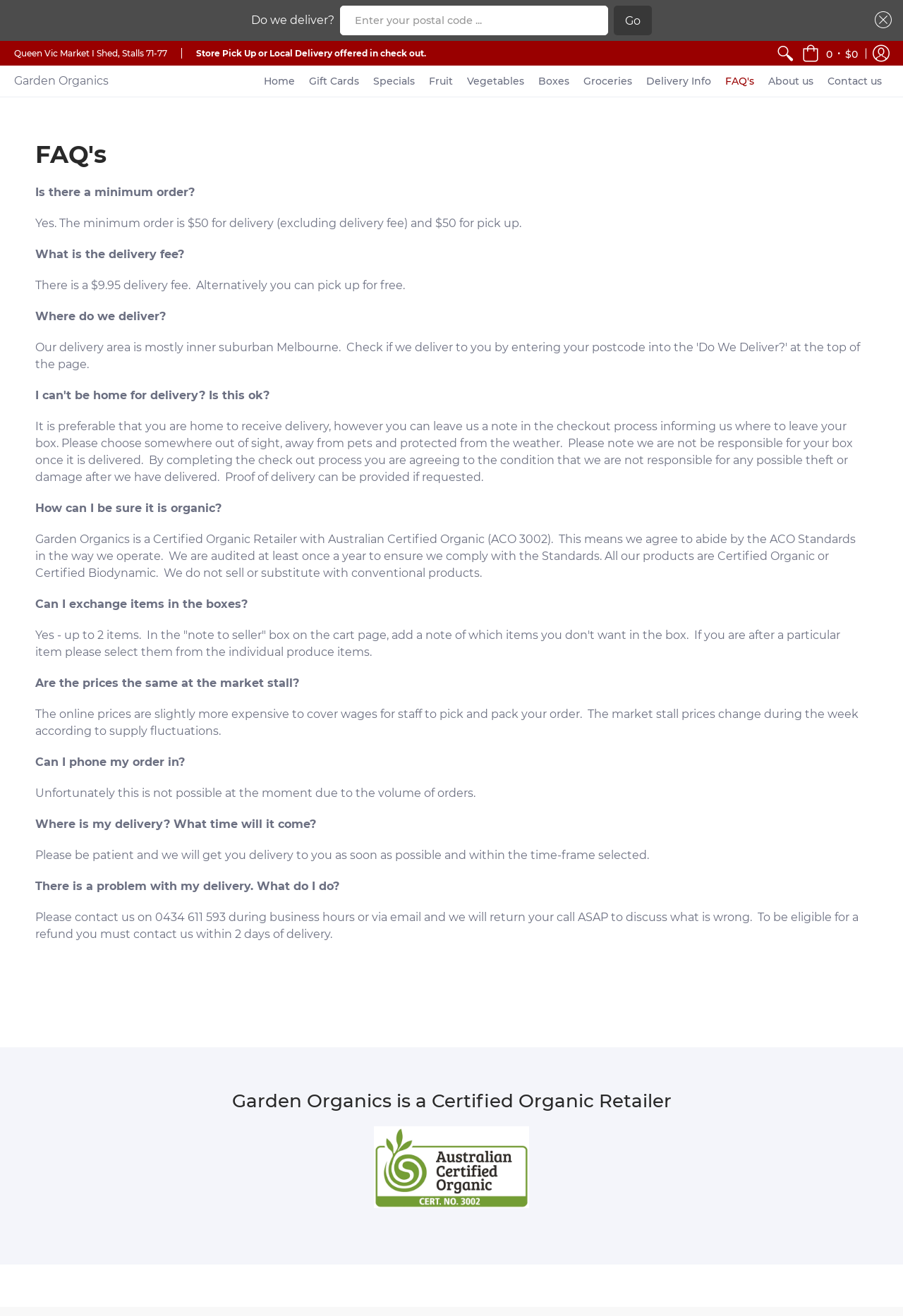Give a short answer to this question using one word or a phrase:
Where is the store located?

Queen Vic Market